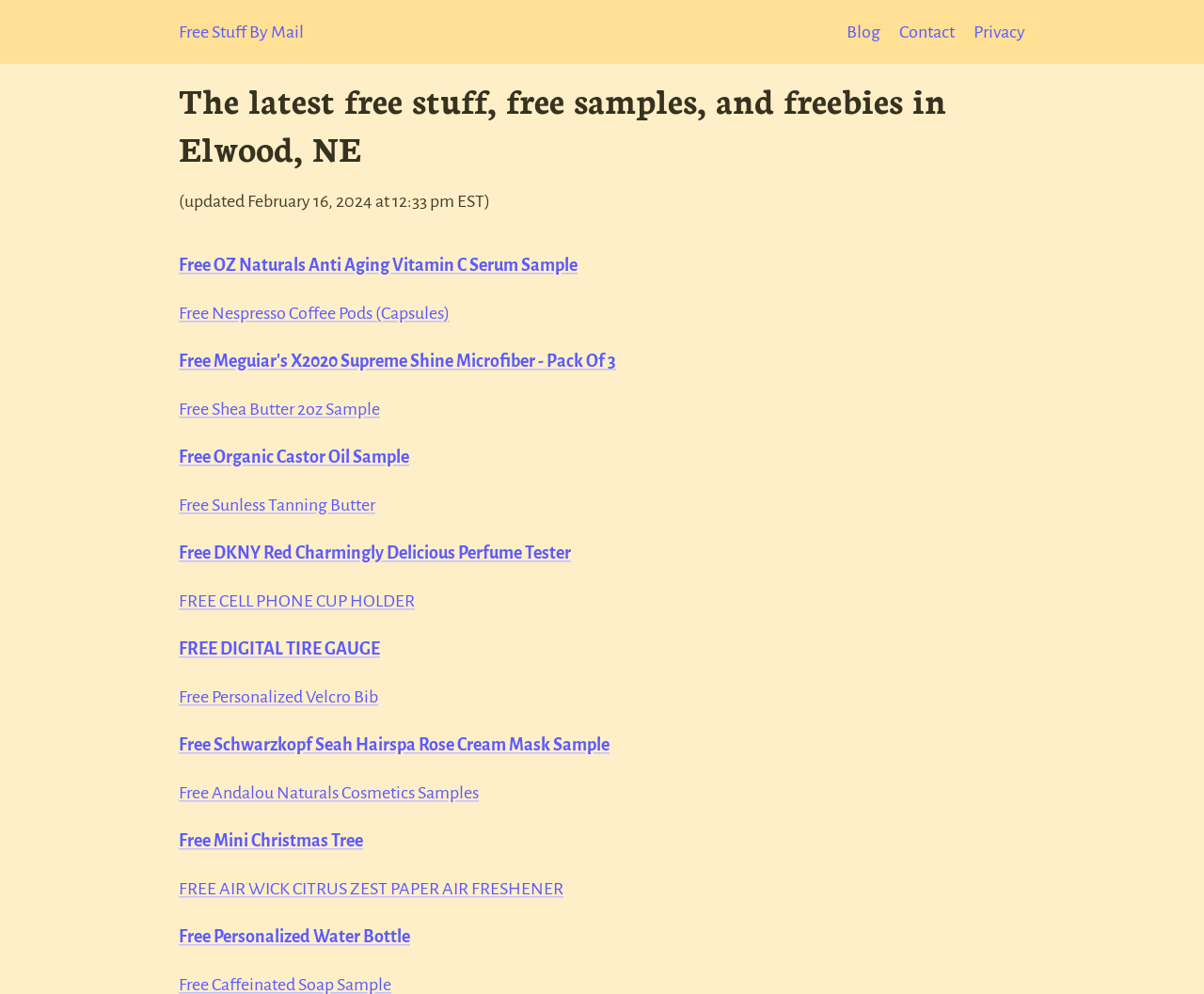Identify the bounding box coordinates of the area that should be clicked in order to complete the given instruction: "Get the free DKNY Red Charmingly Delicious Perfume Tester". The bounding box coordinates should be four float numbers between 0 and 1, i.e., [left, top, right, bottom].

[0.148, 0.547, 0.474, 0.566]